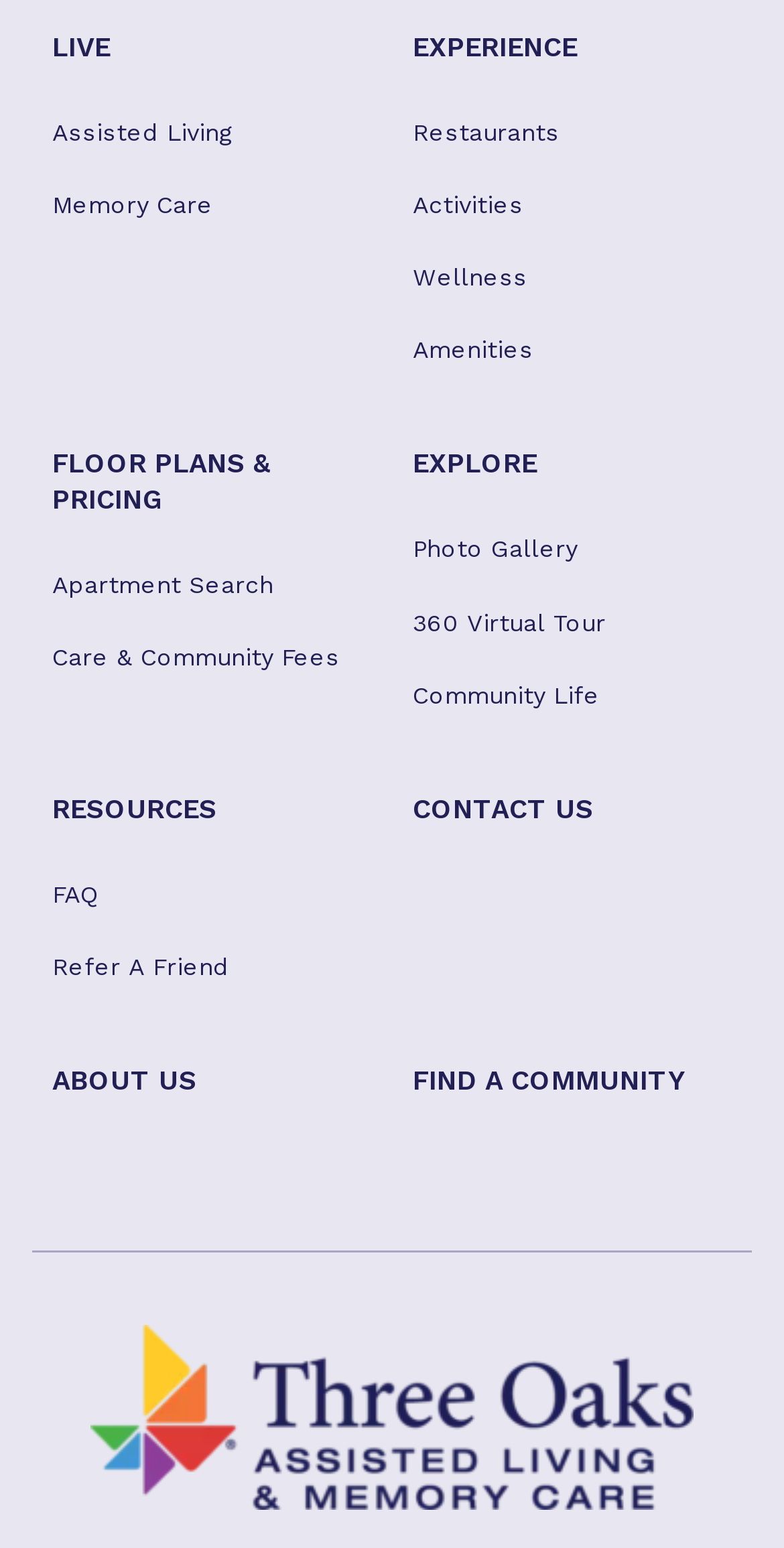Identify the bounding box coordinates for the region of the element that should be clicked to carry out the instruction: "Search for apartments". The bounding box coordinates should be four float numbers between 0 and 1, i.e., [left, top, right, bottom].

[0.041, 0.355, 0.491, 0.402]